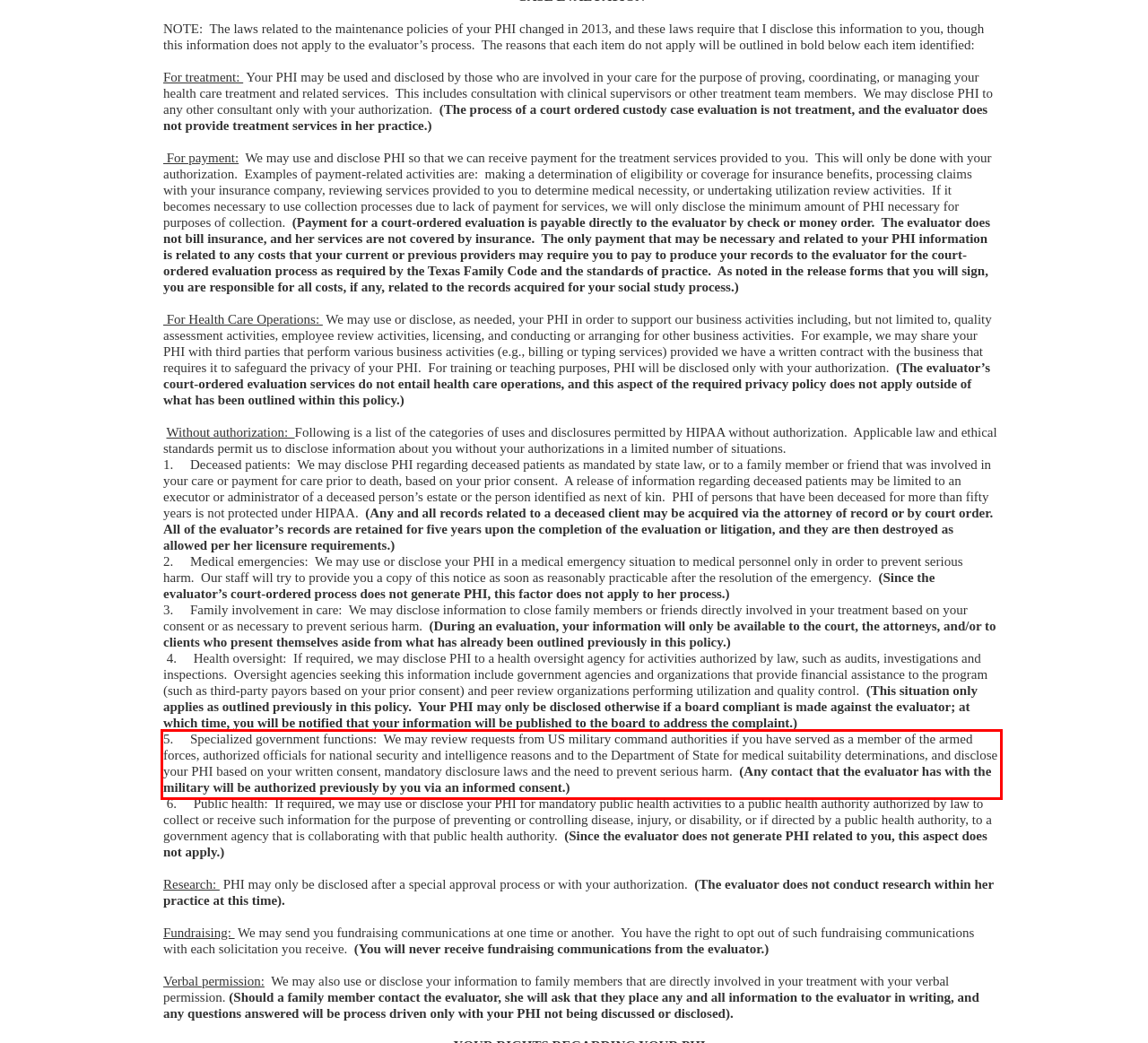You are given a screenshot of a webpage with a UI element highlighted by a red bounding box. Please perform OCR on the text content within this red bounding box.

5. Specialized government functions: We may review requests from US military command authorities if you have served as a member of the armed forces, authorized officials for national security and intelligence reasons and to the Department of State for medical suitability determinations, and disclose your PHI based on your written consent, mandatory disclosure laws and the need to prevent serious harm. (Any contact that the evaluator has with the military will be authorized previously by you via an informed consent.)